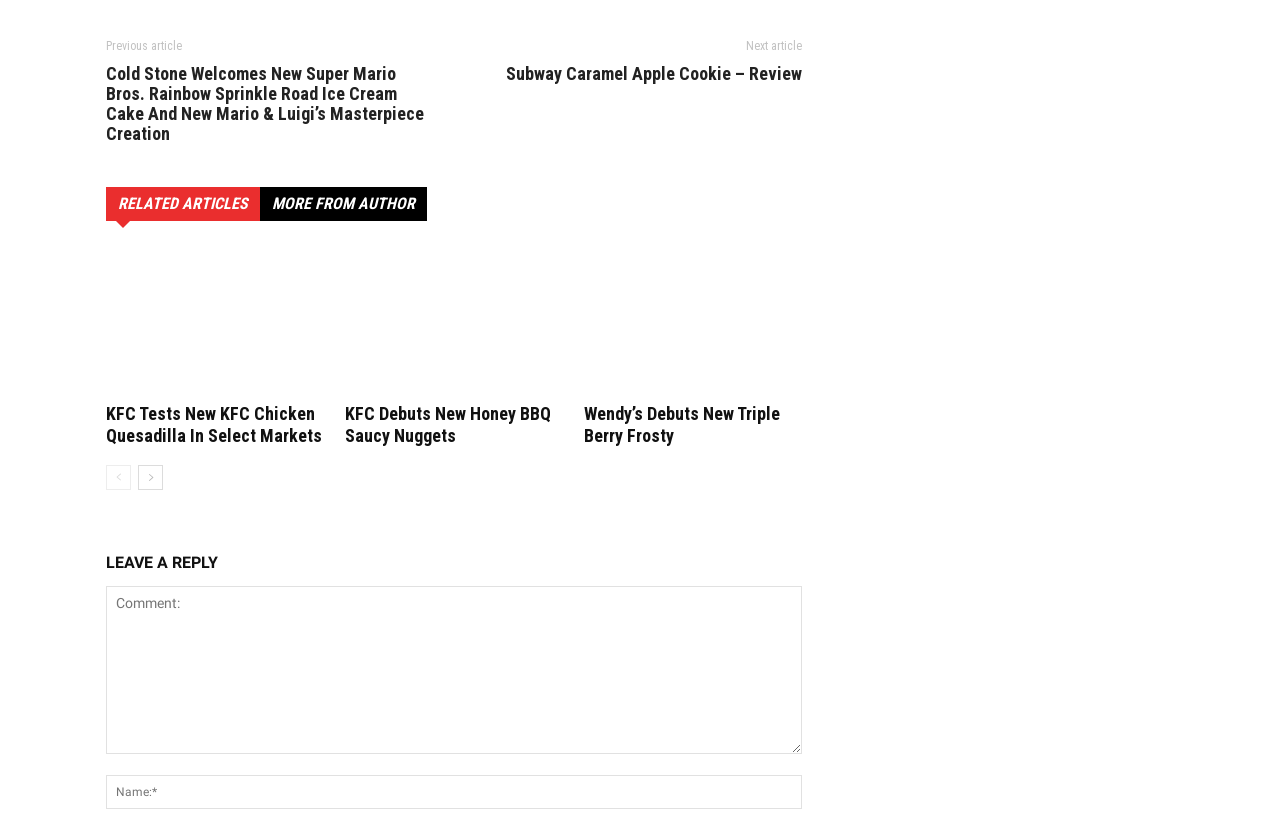Provide a brief response using a word or short phrase to this question:
What is the title of the first article?

KFC Tests New KFC Chicken Quesadilla In Select Markets